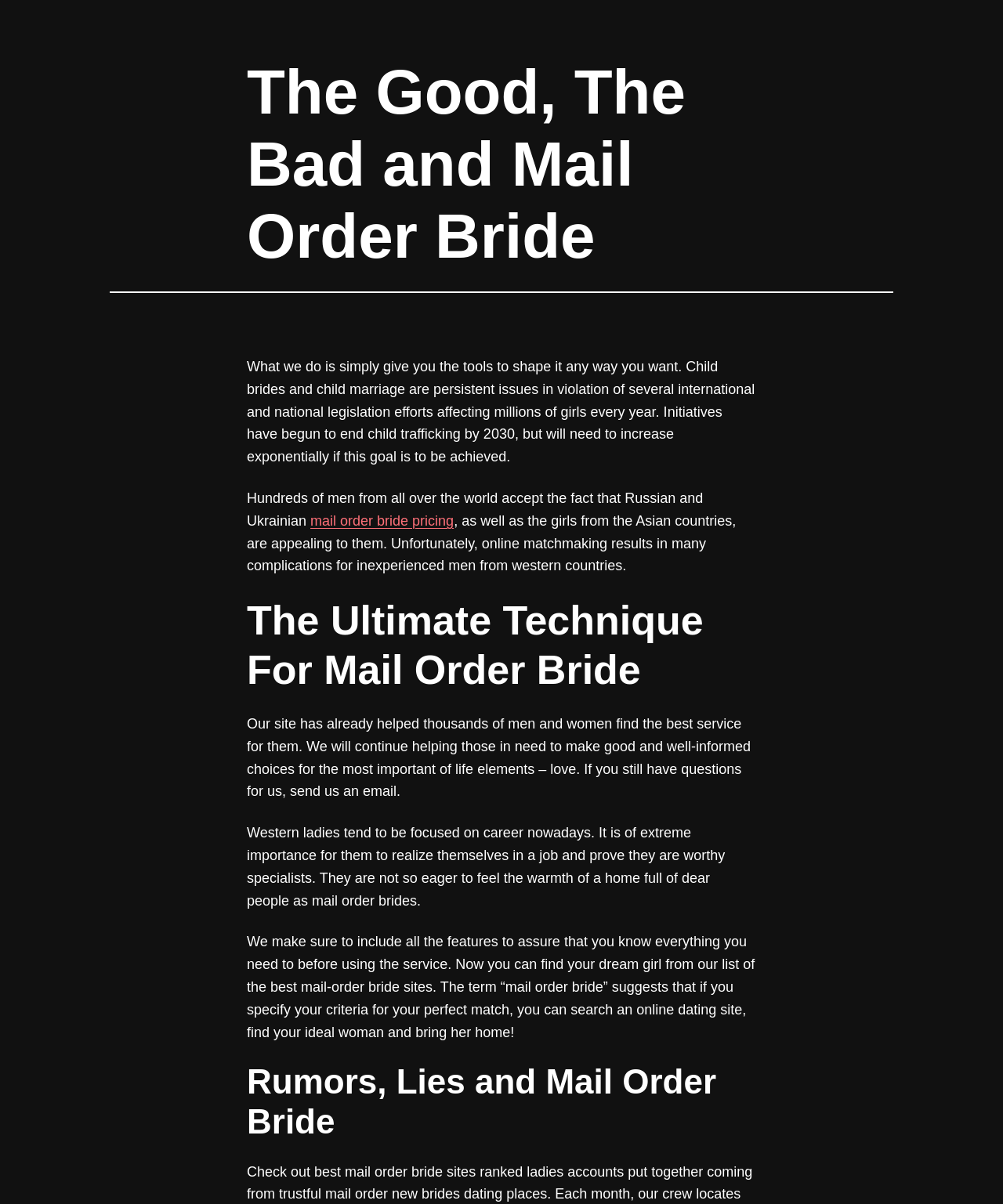Give a detailed overview of the webpage's appearance and contents.

The webpage is about mail order brides, with a focus on the services and issues surrounding this topic. At the top, there is a heading that reads "The Good, The Bad and Mail Order Bride" followed by a horizontal separator line. Below the separator, there is a block of text that discusses the issue of child brides and child marriage, as well as initiatives to end child trafficking.

Further down, there is a section that talks about the appeal of Russian and Ukrainian women to men from around the world, as well as the complications that can arise from online matchmaking. This section includes a link to "mail order bride pricing". 

The next section is headed "The Ultimate Technique For Mail Order Bride" and describes the website's role in helping men and women find the best service for them. Below this, there is a section that contrasts the career-focused nature of Western women with the more family-oriented approach of mail order brides.

Finally, there is a section headed "Rumors, Lies and Mail Order Bride" at the bottom of the page, although the content of this section is not specified. Throughout the page, there are four headings and several blocks of text, with a link to "mail order bride pricing" in the middle of the page.